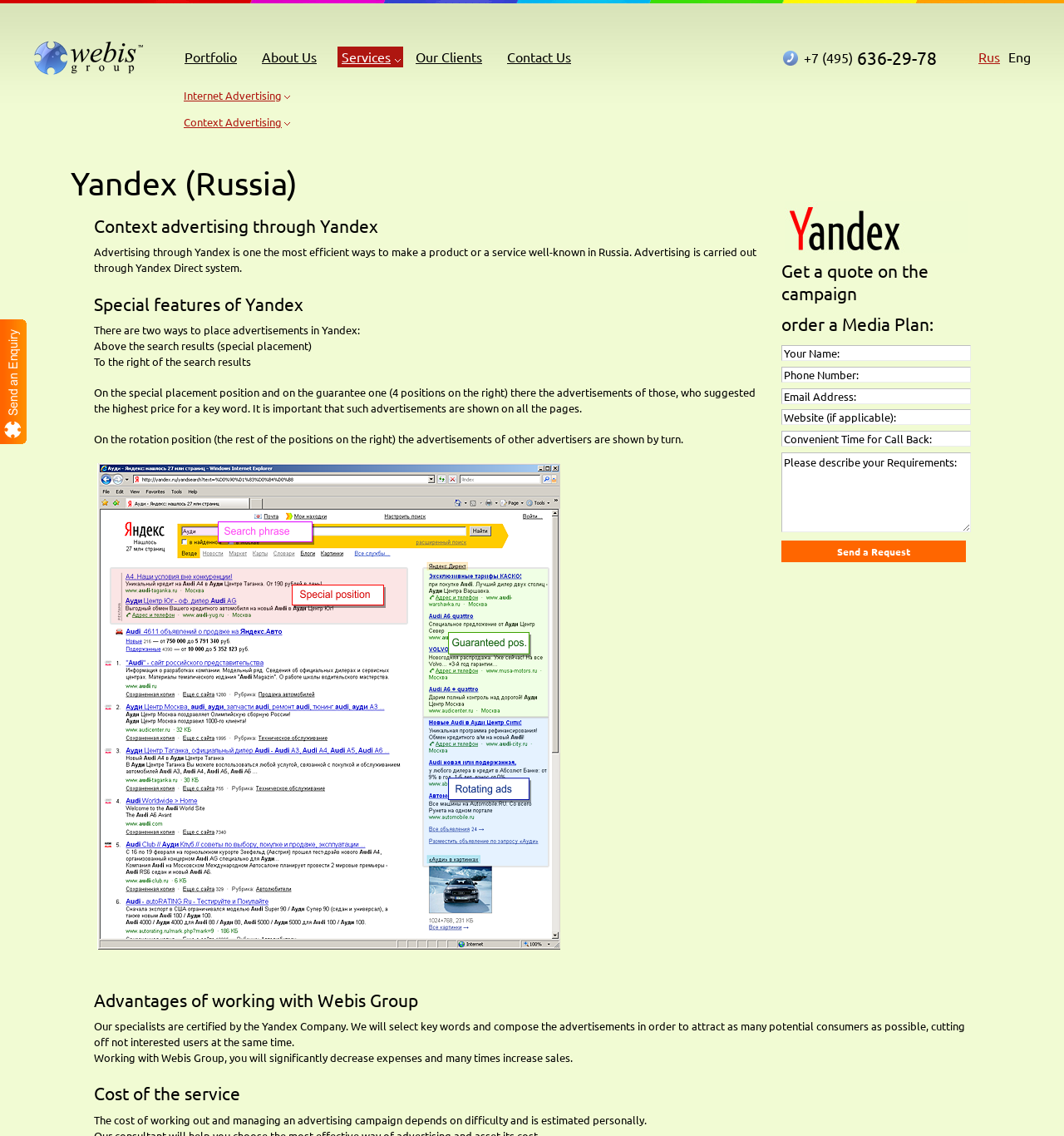Could you indicate the bounding box coordinates of the region to click in order to complete this instruction: "Fill in the 'Your Name' field".

[0.734, 0.304, 0.912, 0.318]